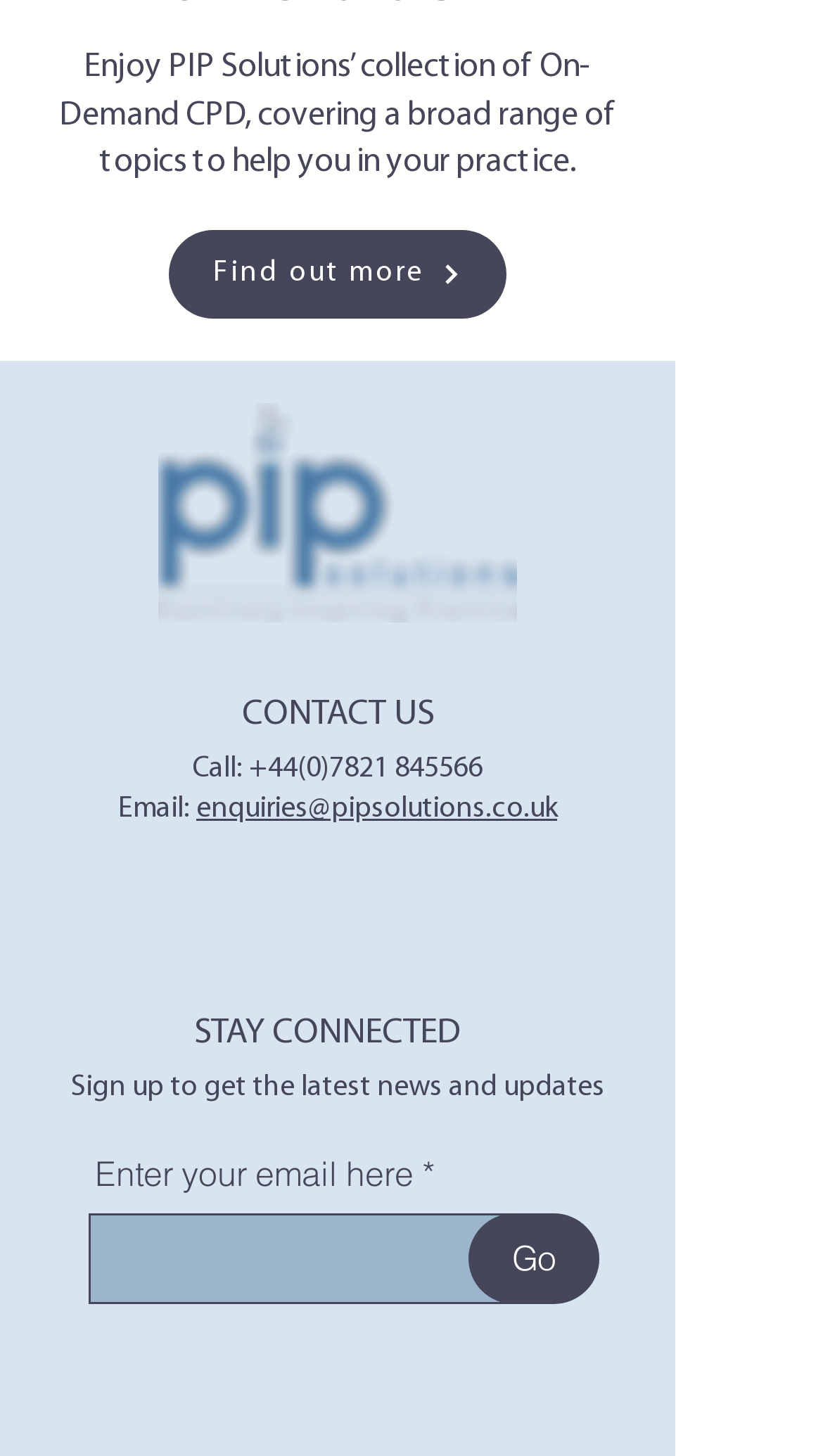Please determine the bounding box coordinates of the area that needs to be clicked to complete this task: 'Send an email to PIP Solutions'. The coordinates must be four float numbers between 0 and 1, formatted as [left, top, right, bottom].

[0.238, 0.545, 0.677, 0.567]